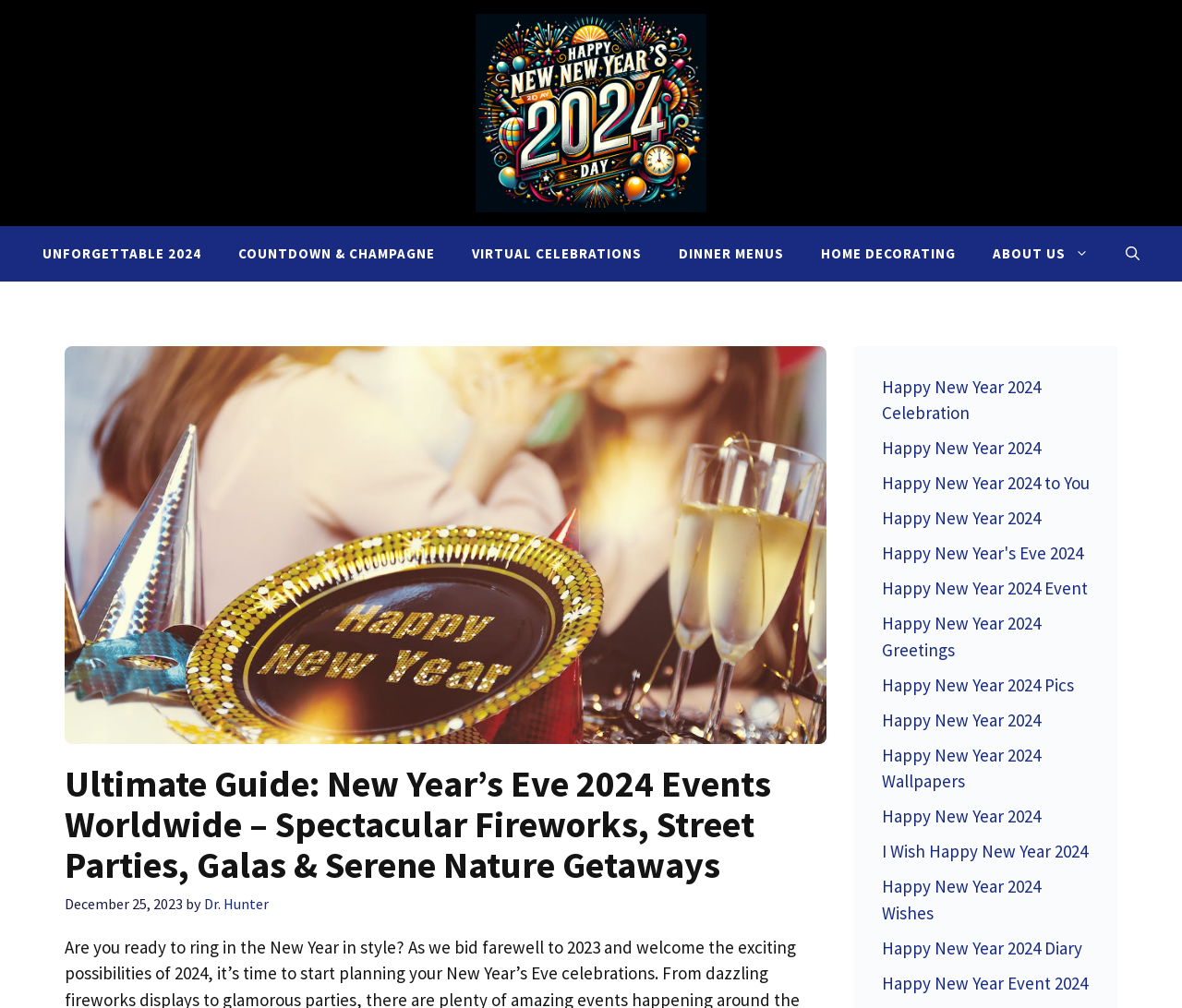Generate an in-depth caption that captures all aspects of the webpage.

This webpage is an ultimate guide to New Year's Eve 2024 events happening worldwide. At the top, there is a banner with a link to "Happy New Year's Day 2024" accompanied by an image. Below the banner, a primary navigation menu is situated, featuring links to various categories such as "UNFORGETTABLE 2024", "COUNTDOWN & CHAMPAGNE", "VIRTUAL CELEBRATIONS", "DINNER MENUS", "HOME DECORATING", and "ABOUT US". There is also a search button at the far right of the navigation menu.

The main content of the webpage is headed by a title "Ultimate Guide: New Year’s Eve 2024 Events Worldwide – Spectacular Fireworks, Street Parties, Galas & Serene Nature Getaways". Below the title, there is a time stamp indicating the article was published on December 25, 2023, by Dr. Hunter.

The webpage features a list of 22 links, each representing a different way to celebrate New Year's Eve 2024, such as "Happy New Year 2024 Celebration", "Happy New Year 2024 to You", and "Happy New Year 2024 Wishes". These links are arranged in a vertical column, taking up most of the webpage's content area.